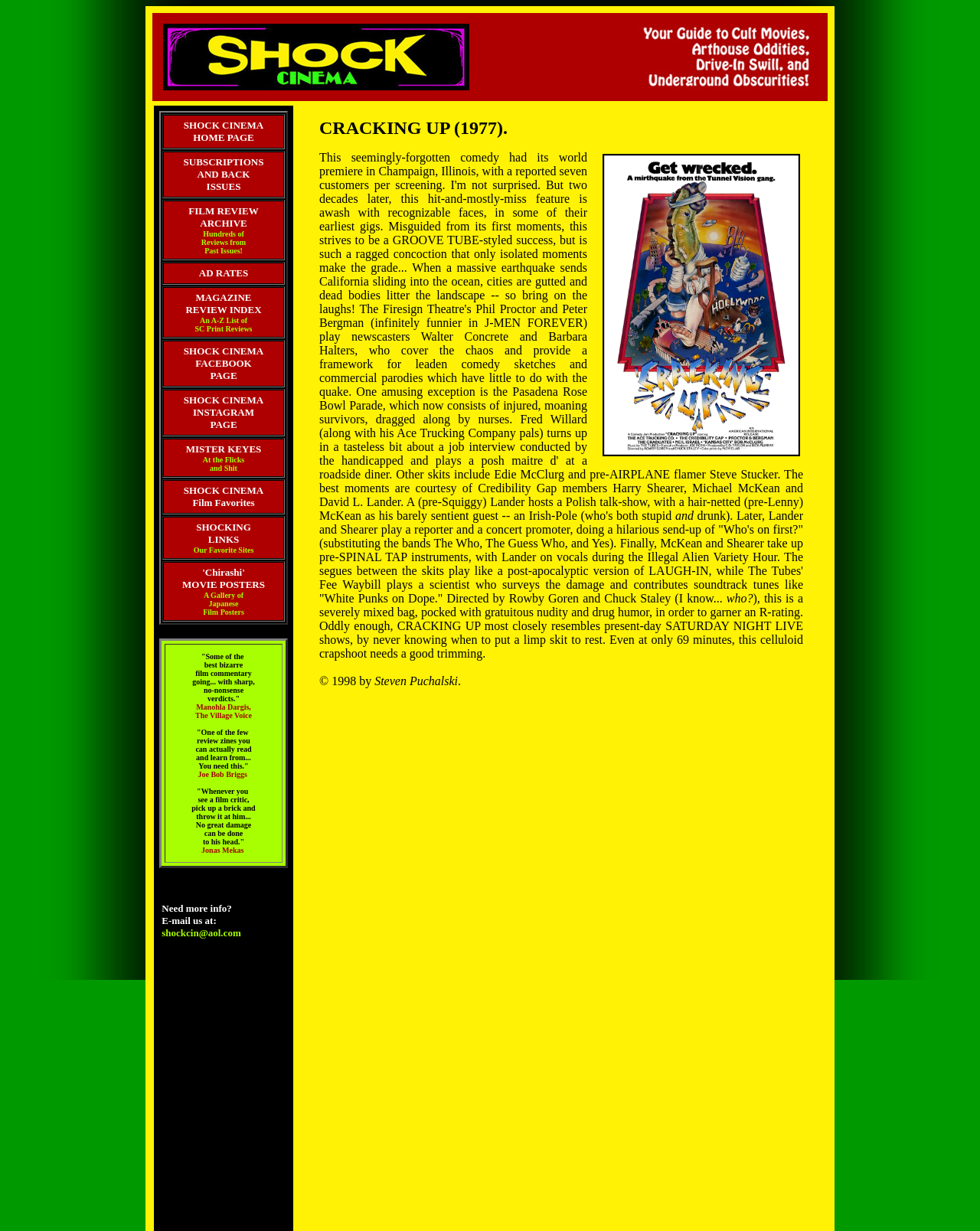Please locate the clickable area by providing the bounding box coordinates to follow this instruction: "Check out MAGAZINE REVIEW INDEX".

[0.167, 0.234, 0.289, 0.274]